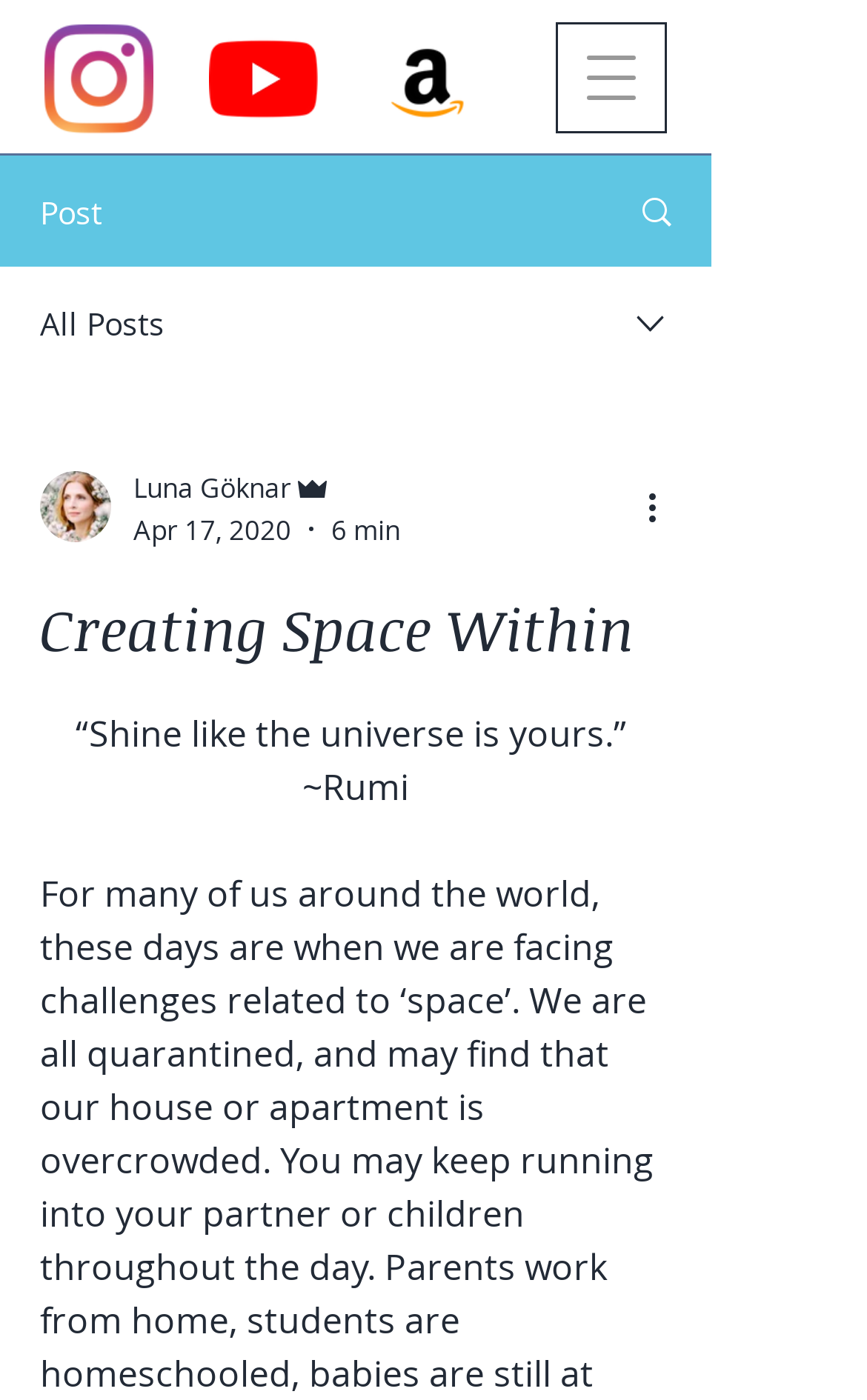Please determine the bounding box coordinates of the area that needs to be clicked to complete this task: 'View all posts'. The coordinates must be four float numbers between 0 and 1, formatted as [left, top, right, bottom].

[0.046, 0.215, 0.19, 0.245]